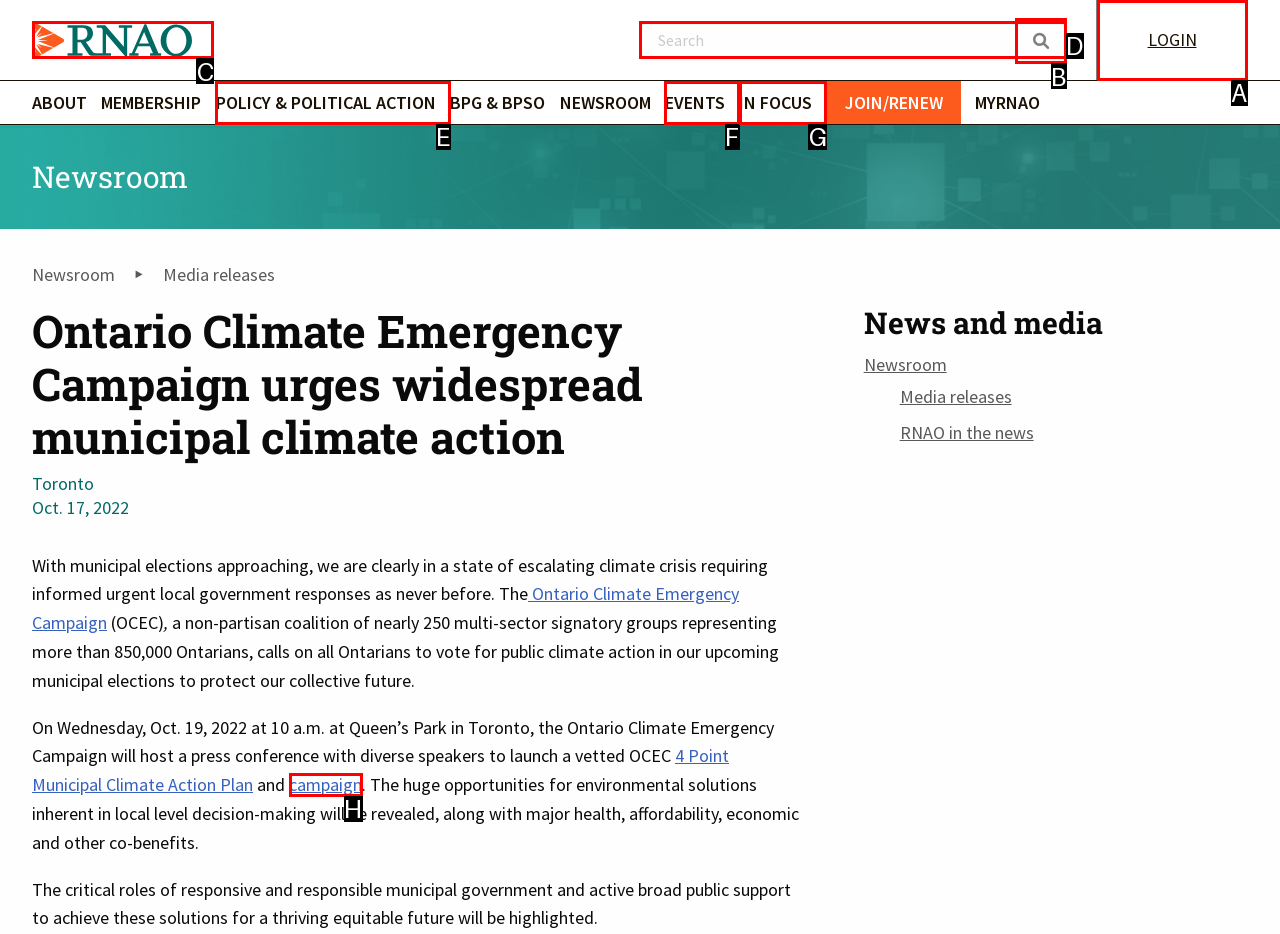Choose the letter of the element that should be clicked to complete the task: Search for something
Answer with the letter from the possible choices.

None